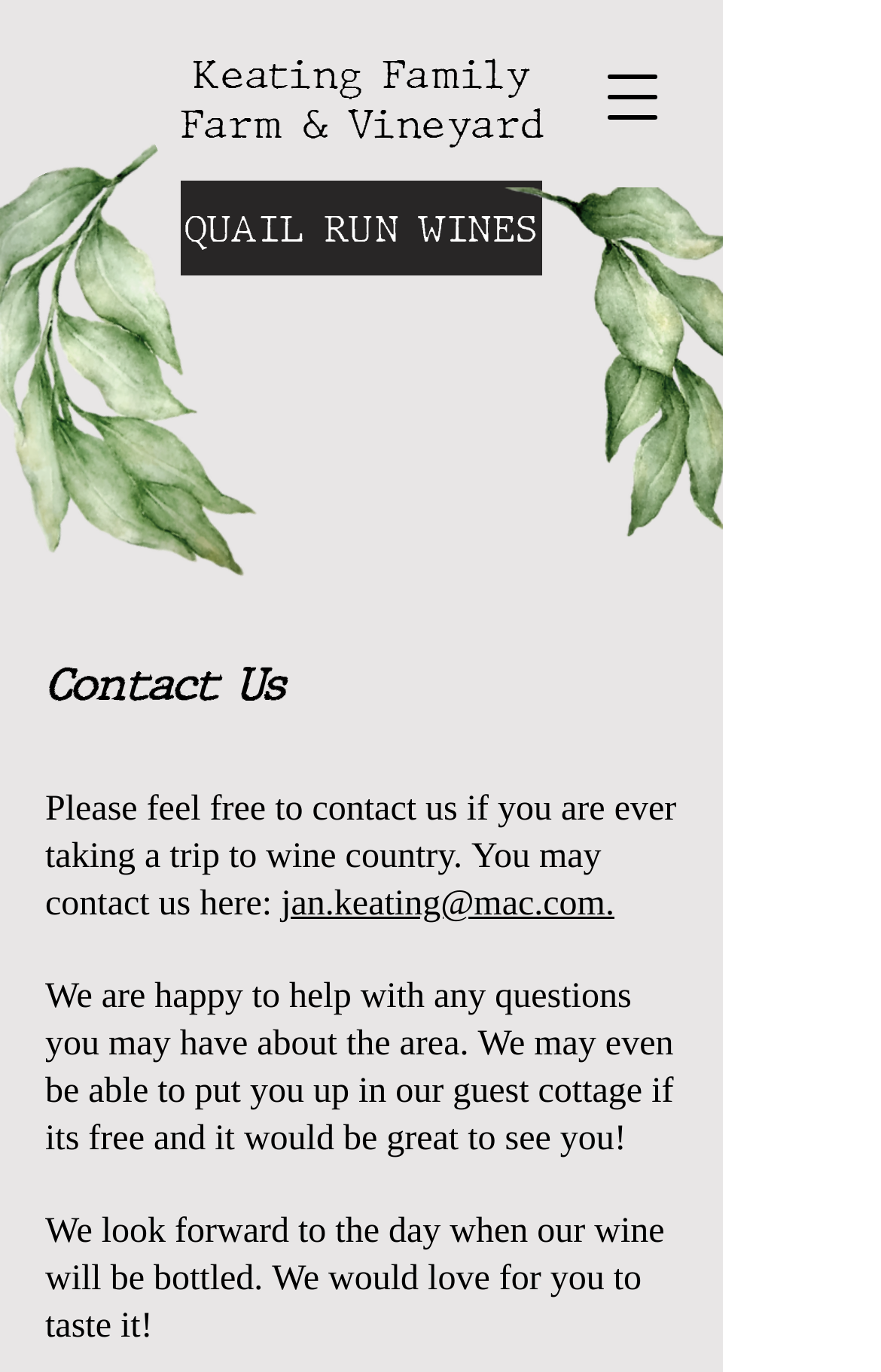What is the email address to contact?
Please respond to the question with a detailed and well-explained answer.

The email address can be found in the link element, which is 'jan.keating@mac.com'. This is the contact email address provided on the webpage.